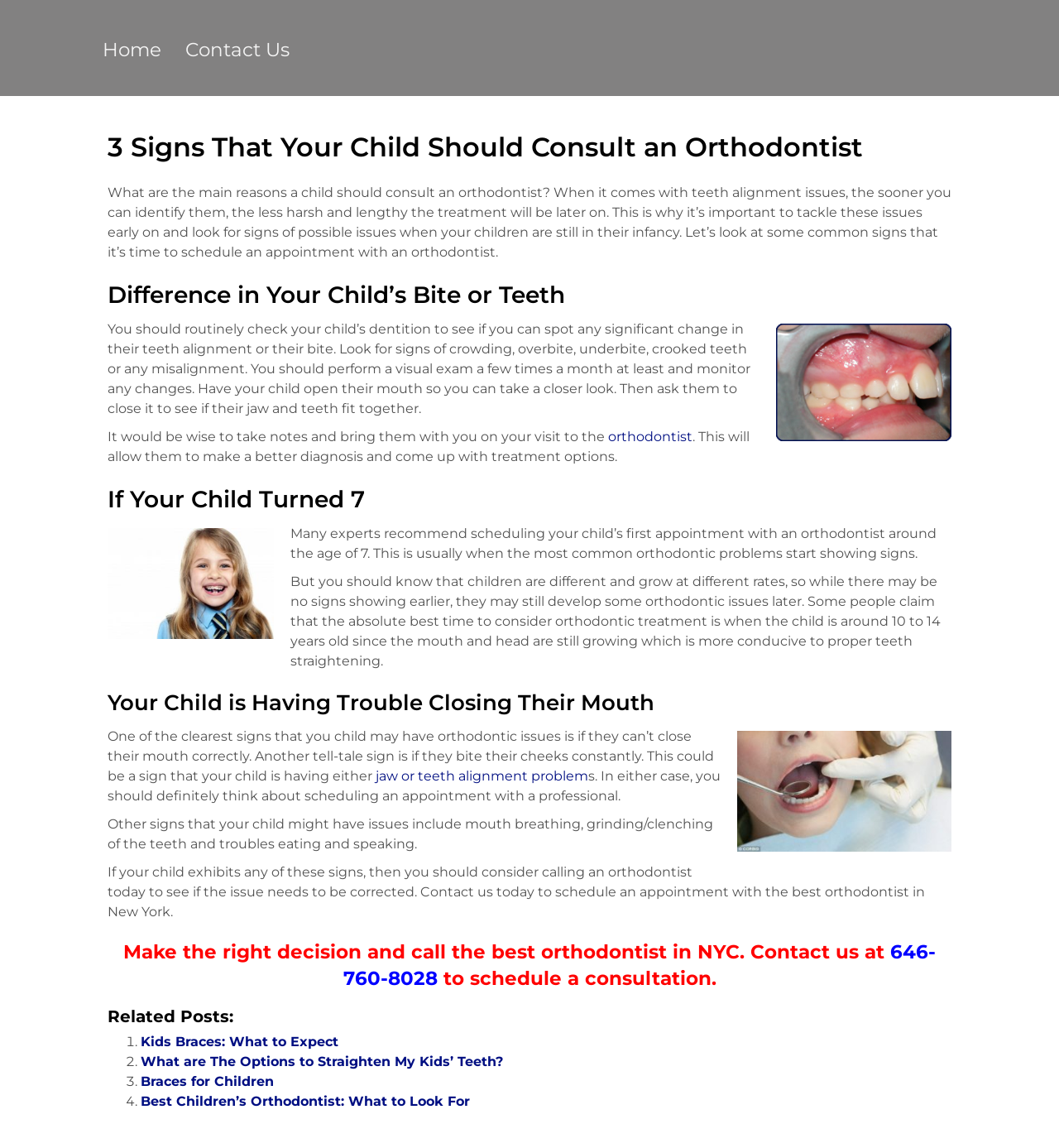Please determine the bounding box coordinates of the section I need to click to accomplish this instruction: "Contact the orthodontist by clicking the phone number".

[0.324, 0.819, 0.884, 0.862]